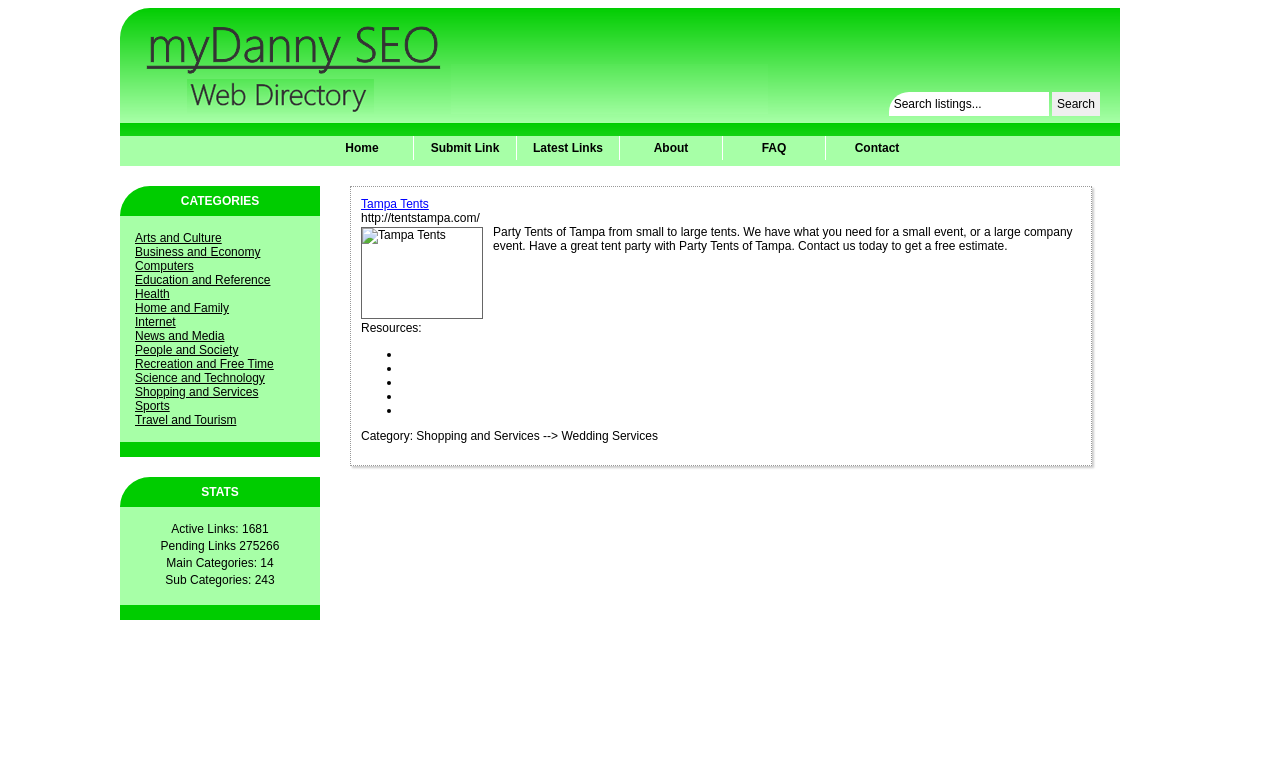Refer to the image and offer a detailed explanation in response to the question: How many main categories are there?

The webpage displays a 'STATS' section, which provides information about the number of active links, pending links, main categories, and sub categories. According to this section, there are 14 main categories.